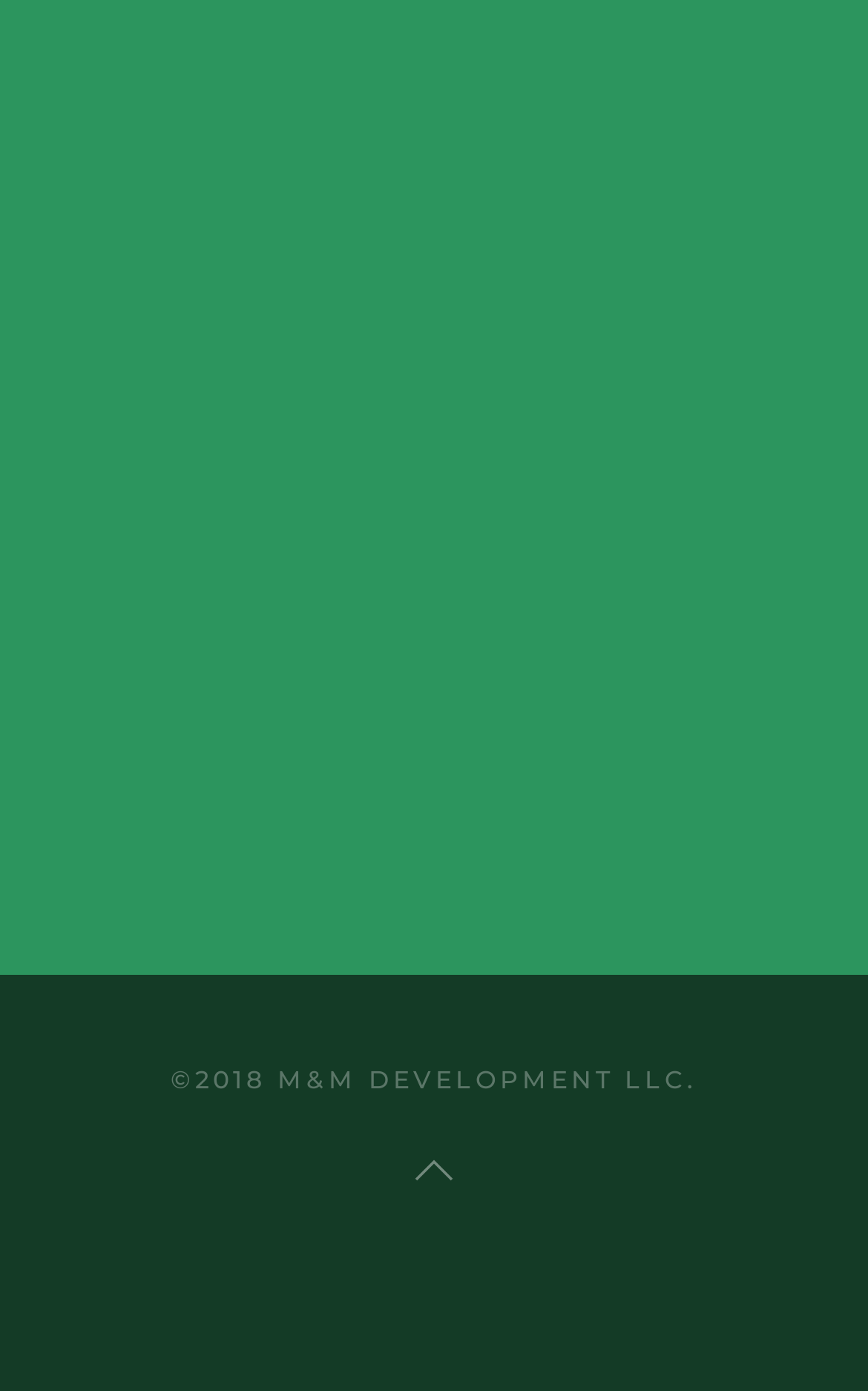What is the copyright year mentioned on the page?
Please provide a single word or phrase as your answer based on the screenshot.

2018